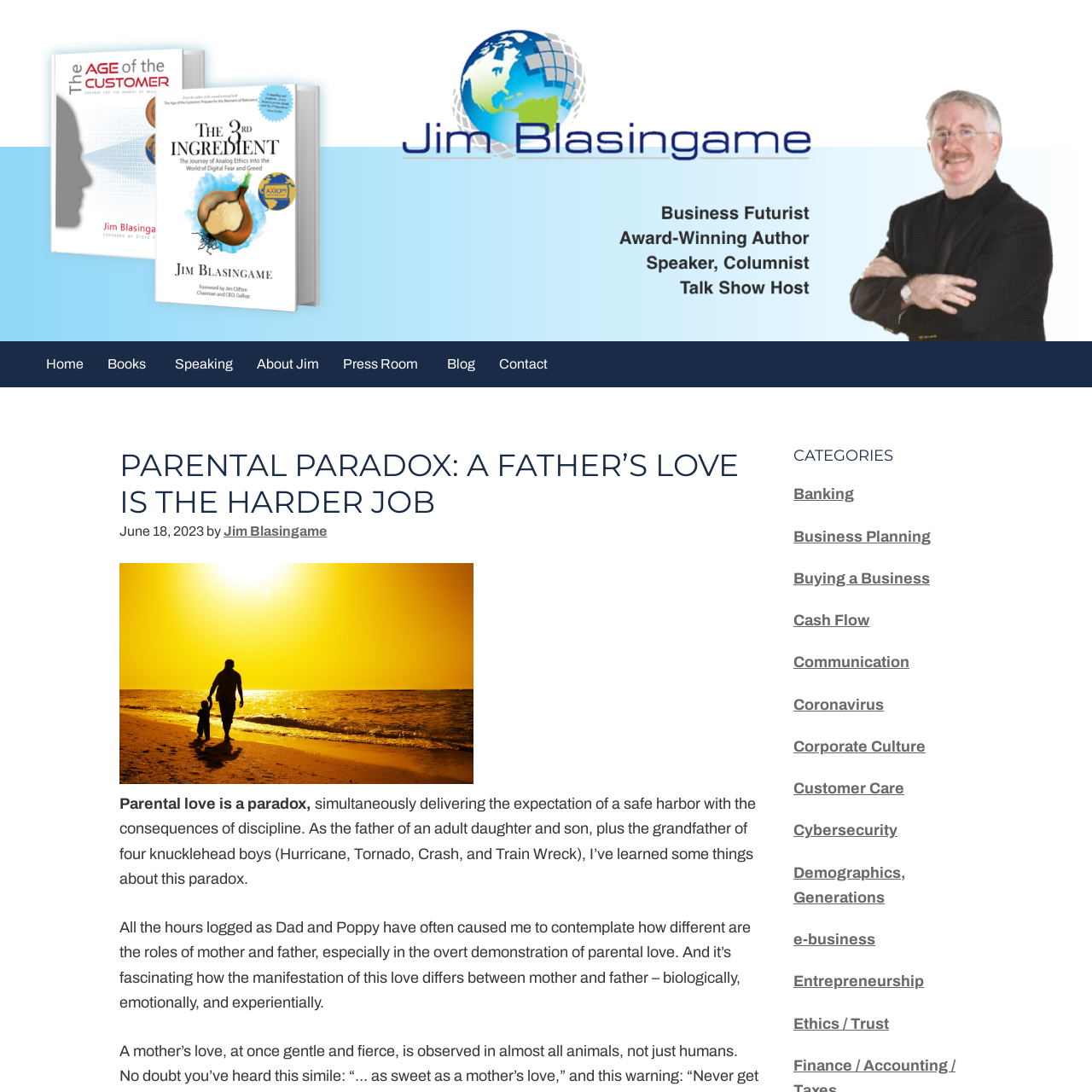Determine the bounding box coordinates of the clickable region to execute the instruction: "Go to POGIL Store". The coordinates should be four float numbers between 0 and 1, denoted as [left, top, right, bottom].

None